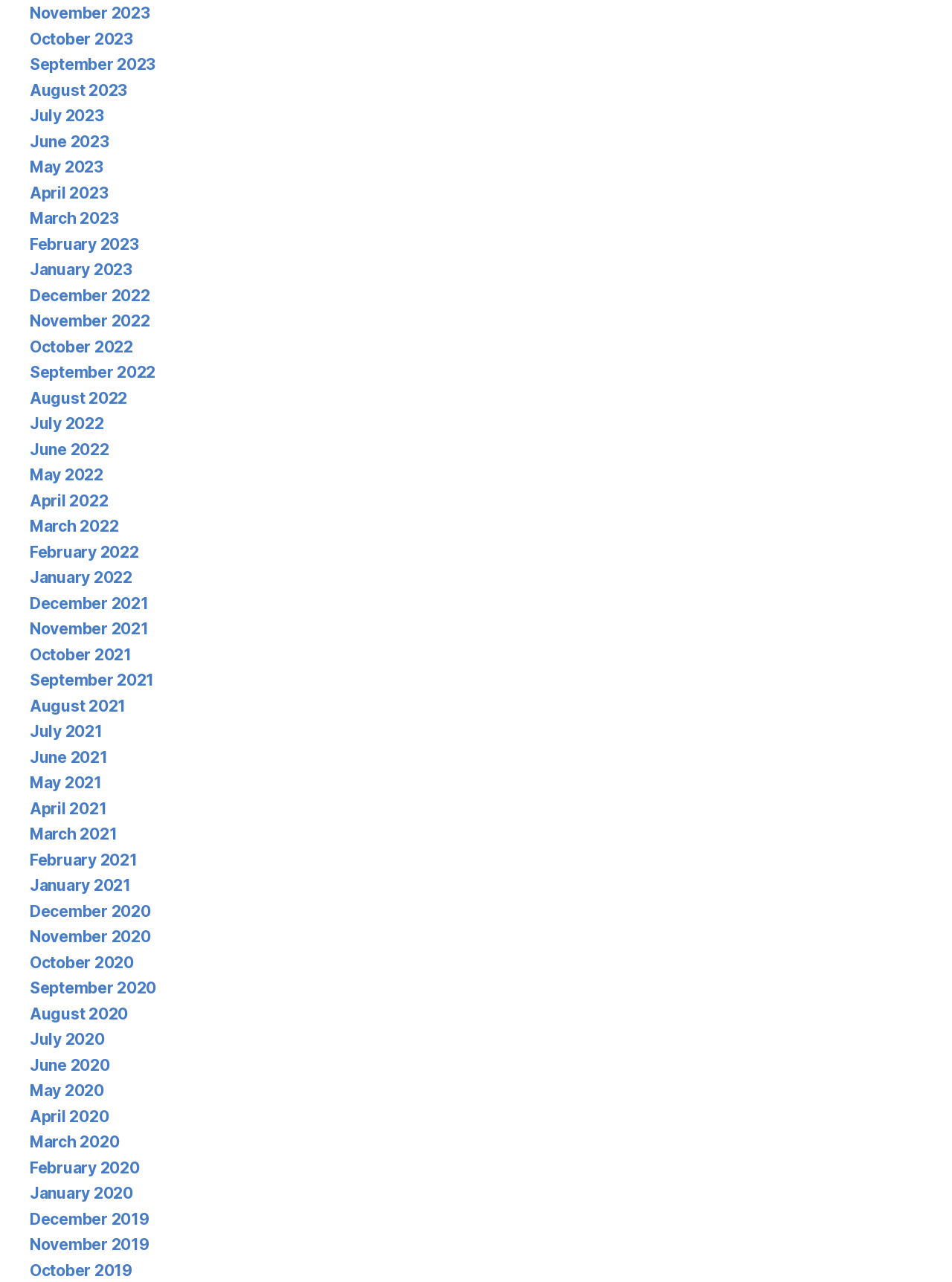Refer to the image and provide a thorough answer to this question:
What is the earliest month listed?

By examining the list of links on the webpage, I can see that the earliest month listed is December 2019, which is the last link in the list.